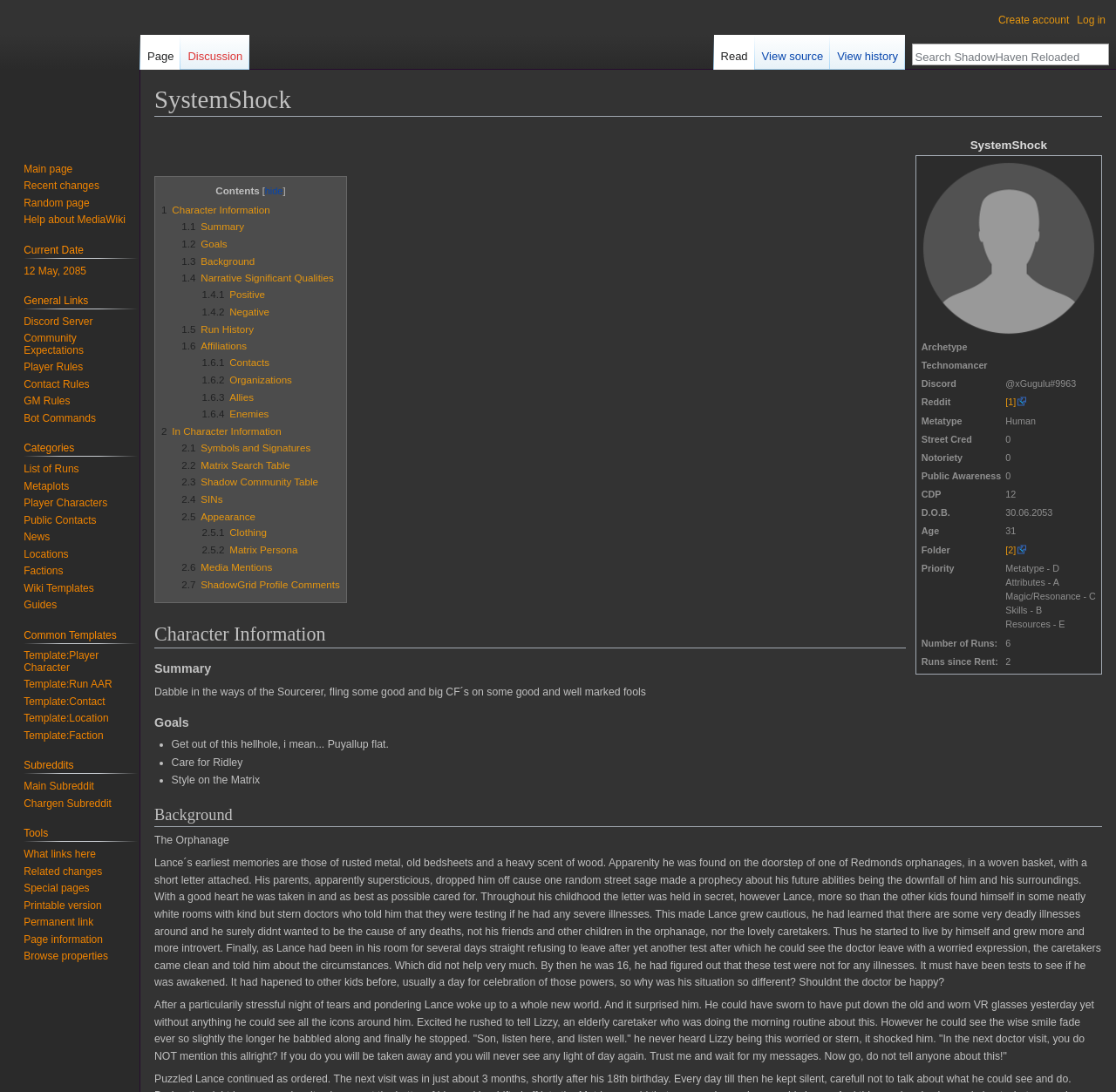Please answer the following question using a single word or phrase: 
How many rows are in the table?

11